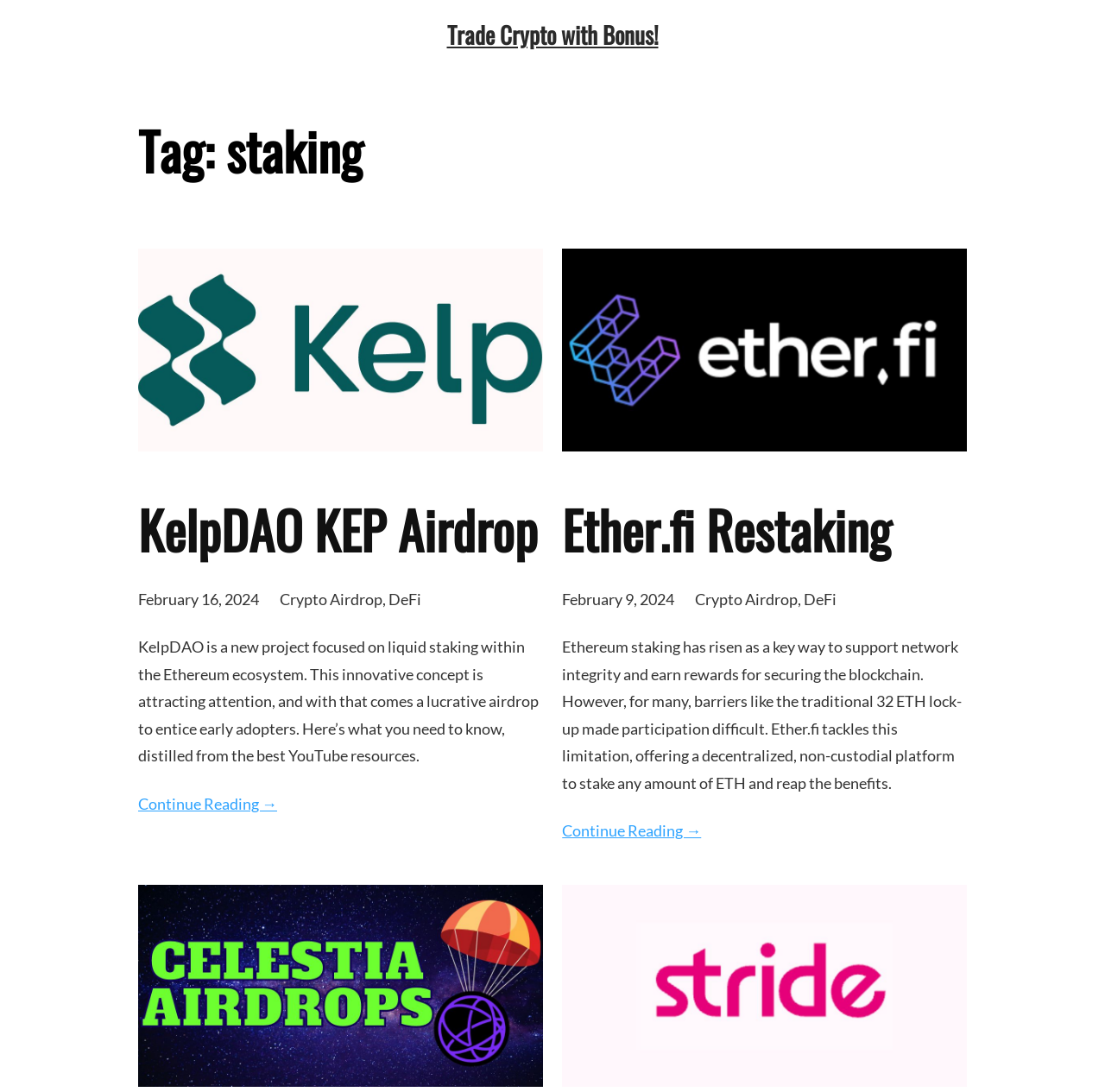Indicate the bounding box coordinates of the clickable region to achieve the following instruction: "Read about 'KelpDAO KEP Airdrop'."

[0.125, 0.228, 0.491, 0.413]